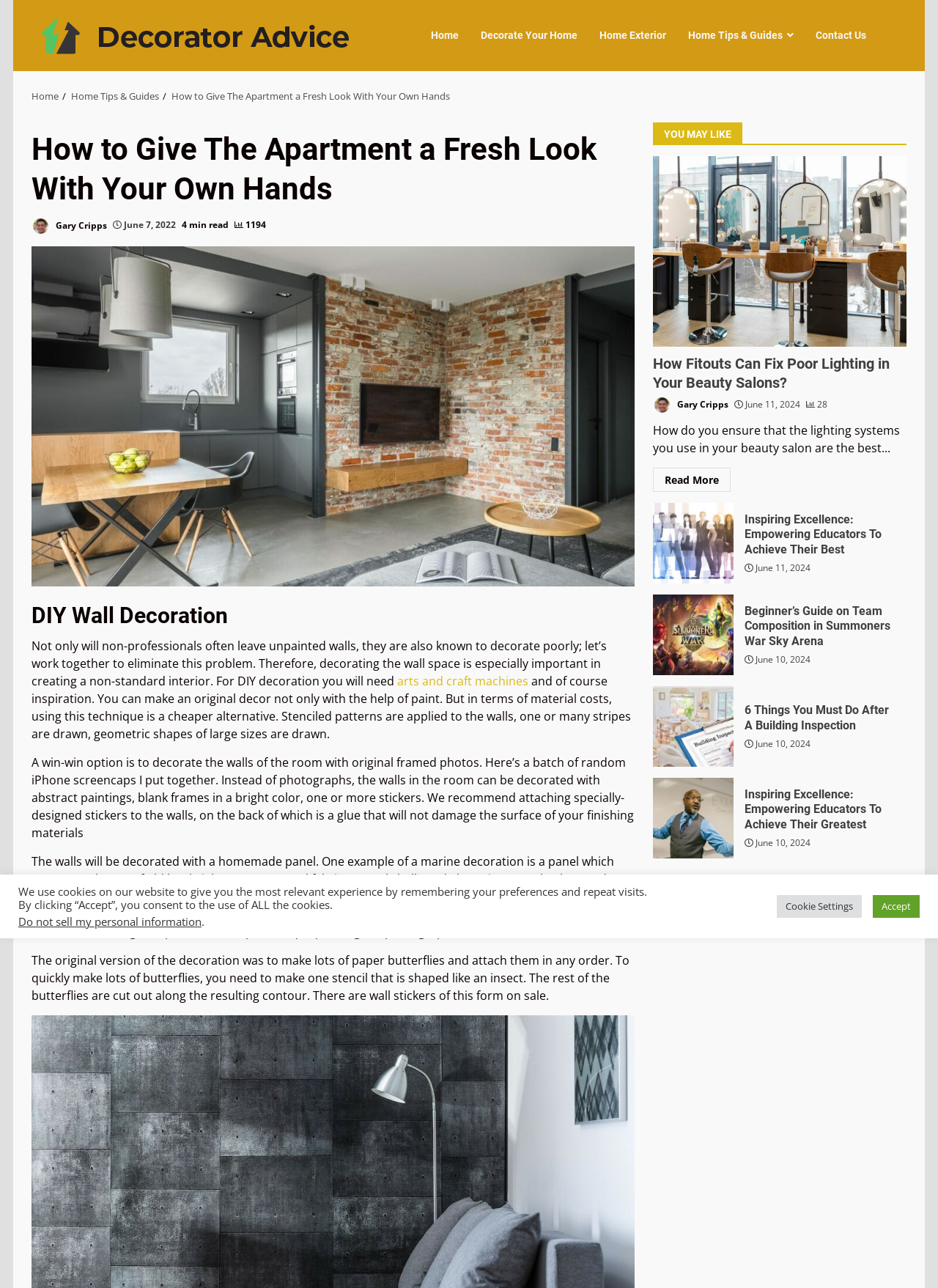Answer the question using only a single word or phrase: 
Who is the author of the current article?

Gary Cripps